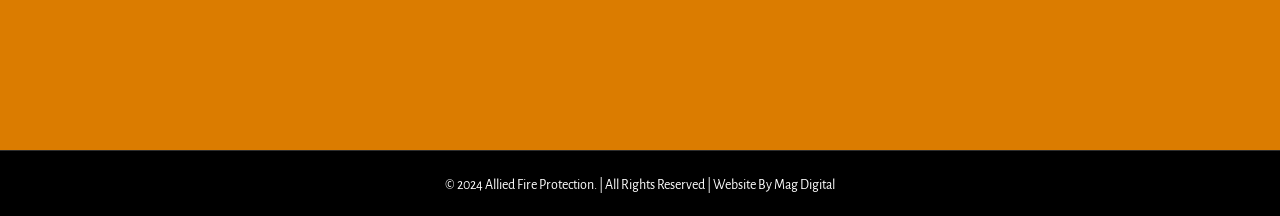Who designed the website?
Provide a comprehensive and detailed answer to the question.

The website was designed by Mag Digital, as indicated by the link at the bottom of the webpage. This link is part of the copyright information and credits the website design to Mag Digital.